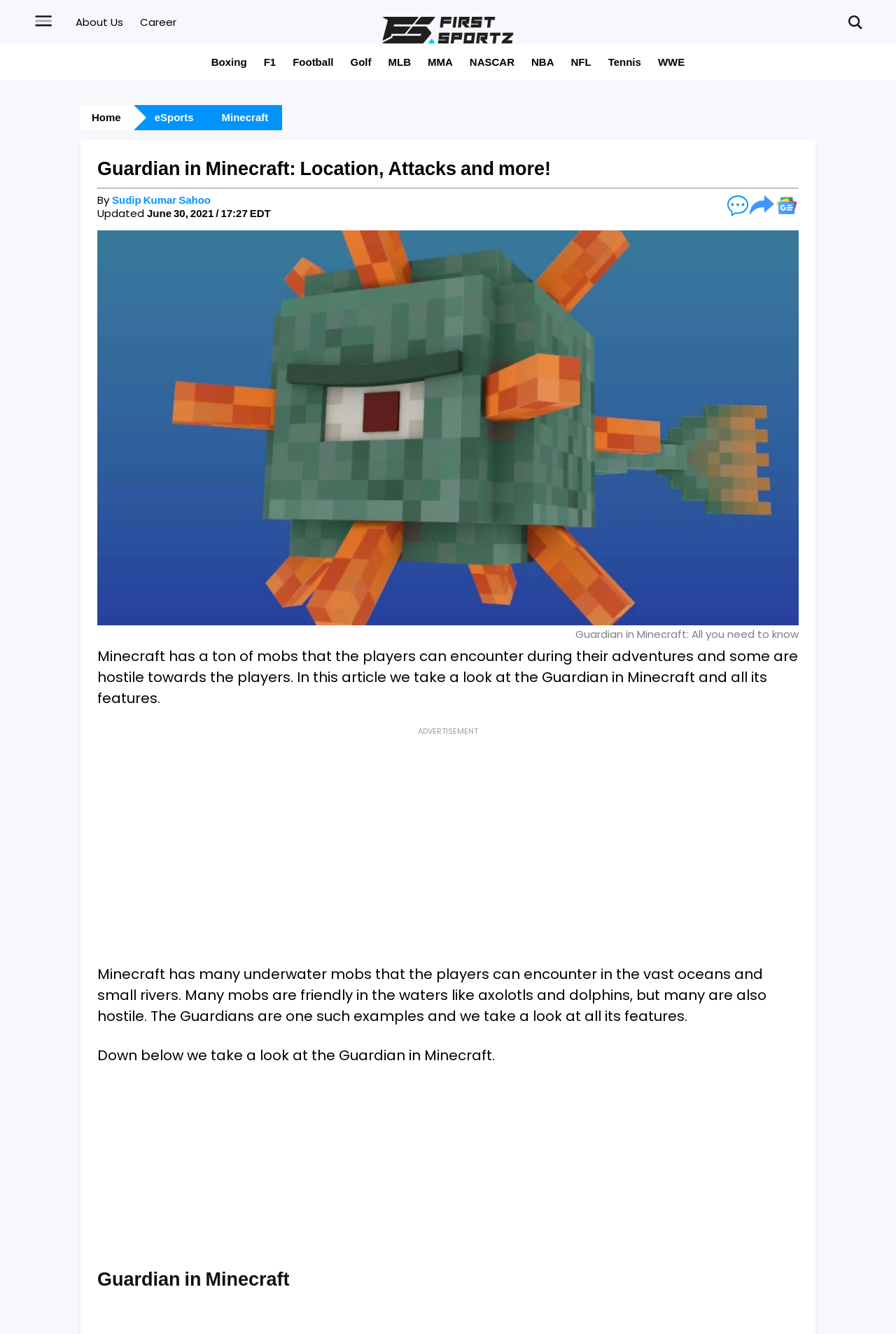Given the description About Us, predict the bounding box coordinates of the UI element. Ensure the coordinates are in the format (top-left x, top-left y, bottom-right x, bottom-right y) and all values are between 0 and 1.

[0.084, 0.011, 0.138, 0.022]